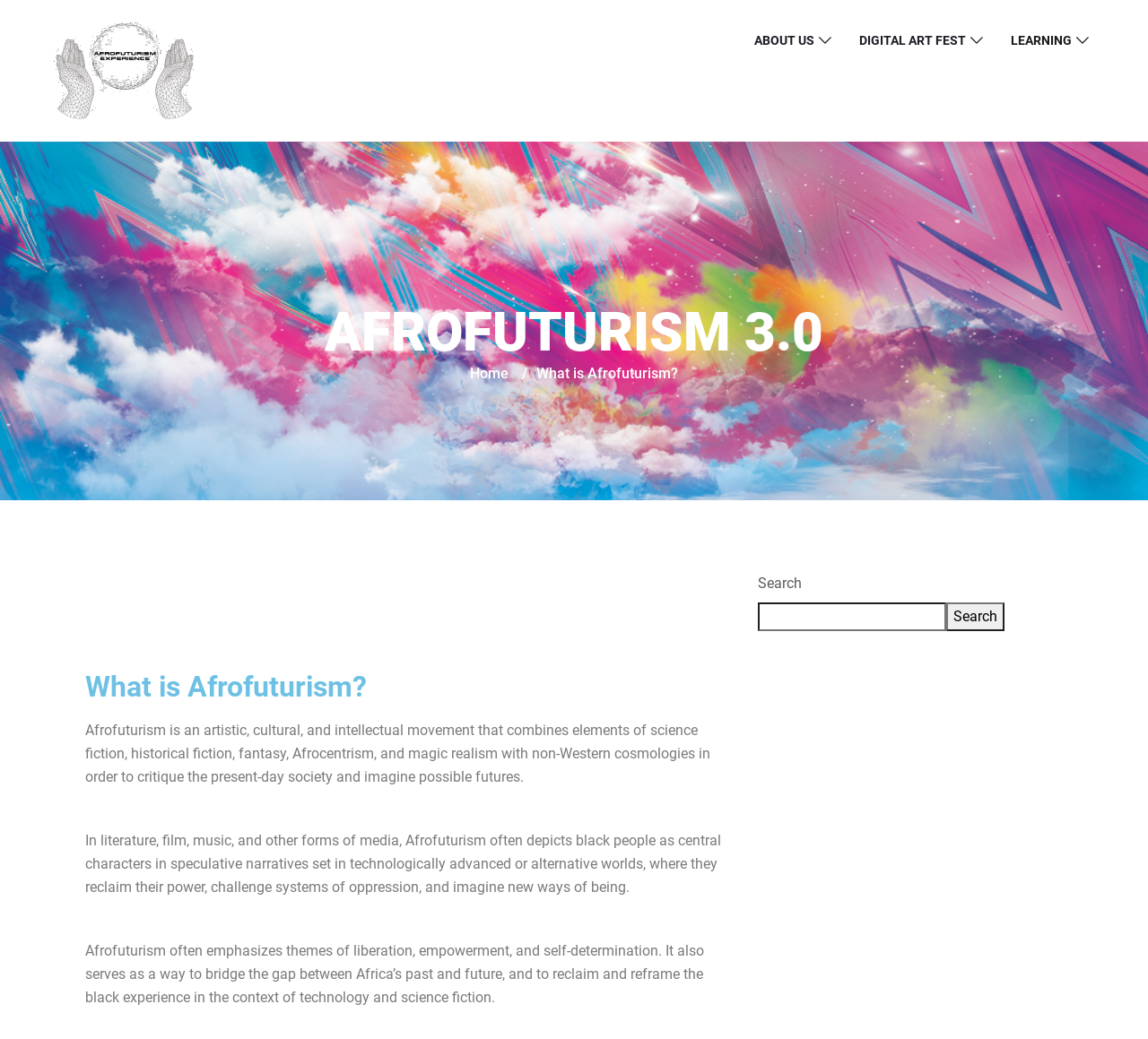What type of movement is Afrofuturism?
Please look at the screenshot and answer in one word or a short phrase.

Artistic, cultural, and intellectual